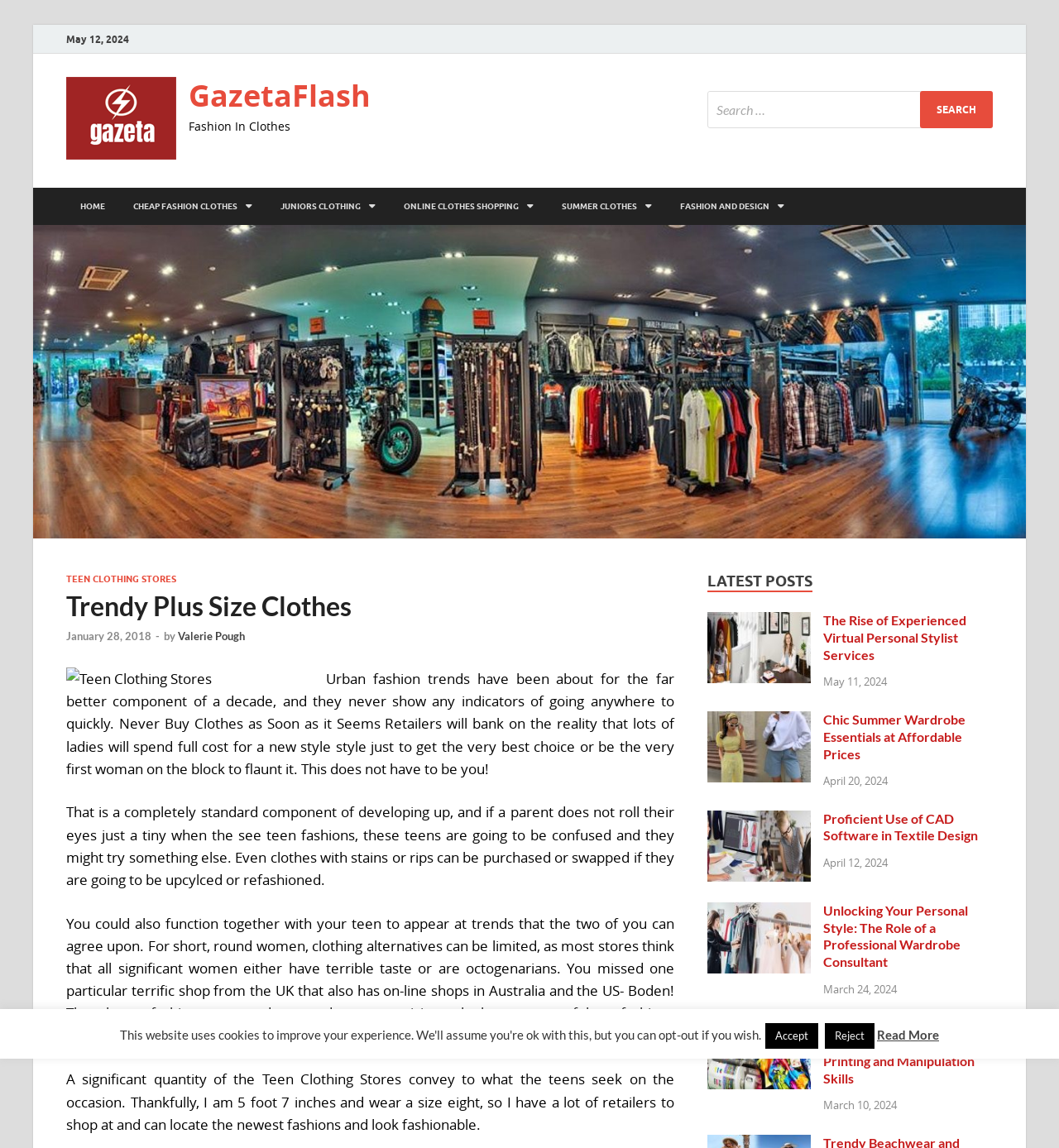Please mark the clickable region by giving the bounding box coordinates needed to complete this instruction: "Search for something".

[0.668, 0.079, 0.938, 0.112]